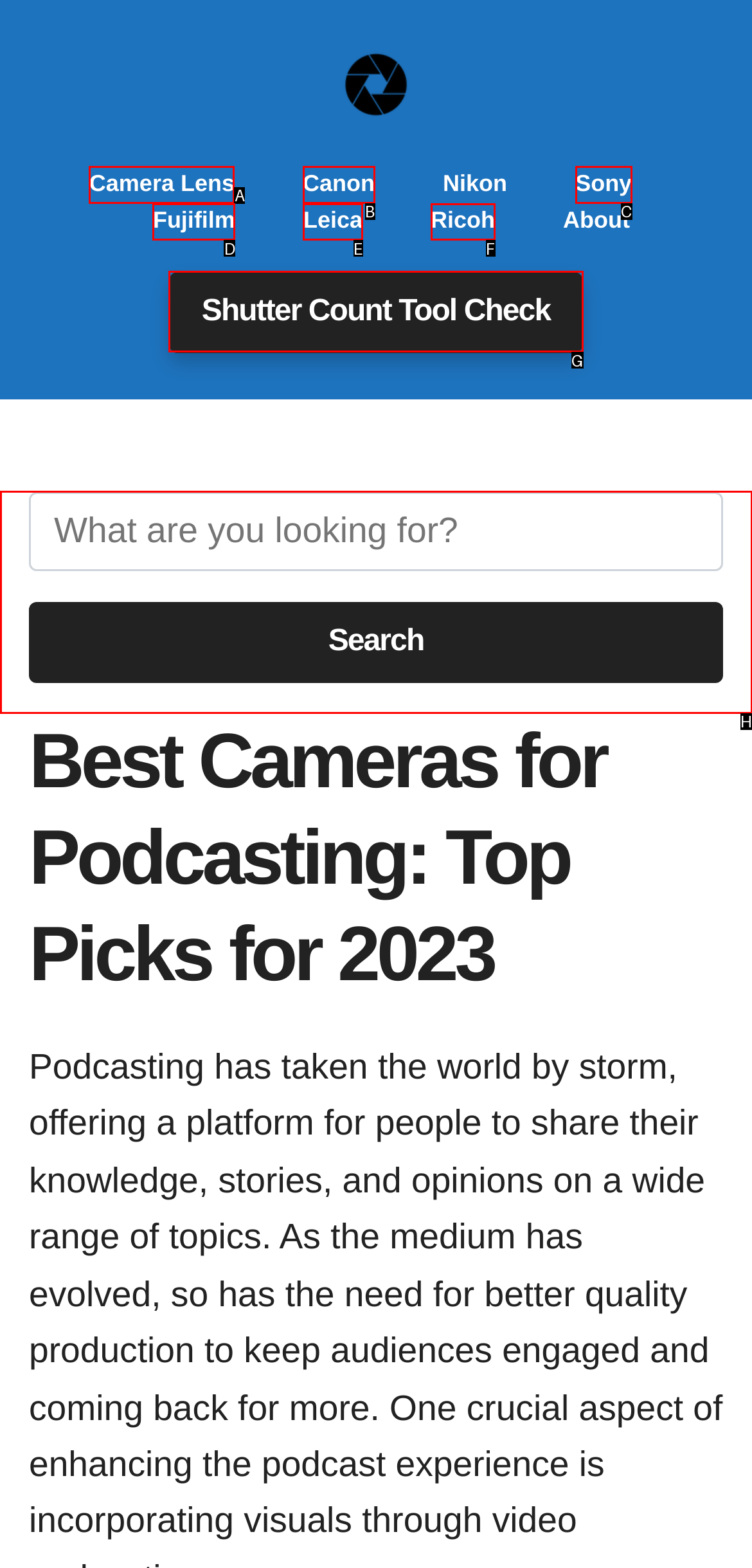Which UI element's letter should be clicked to achieve the task: Search for a camera
Provide the letter of the correct choice directly.

H